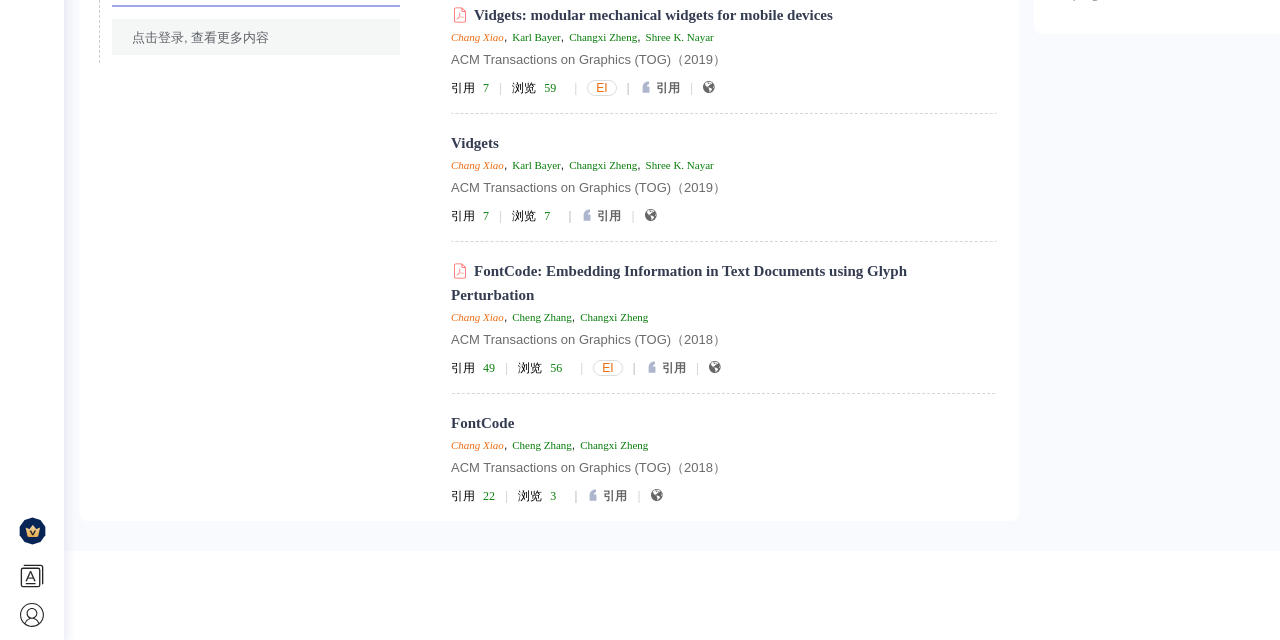Identify the bounding box coordinates for the UI element described as follows: "ACM Transactions on Graphics (TOG)（2018）". Ensure the coordinates are four float numbers between 0 and 1, formatted as [left, top, right, bottom].

[0.352, 0.718, 0.567, 0.742]